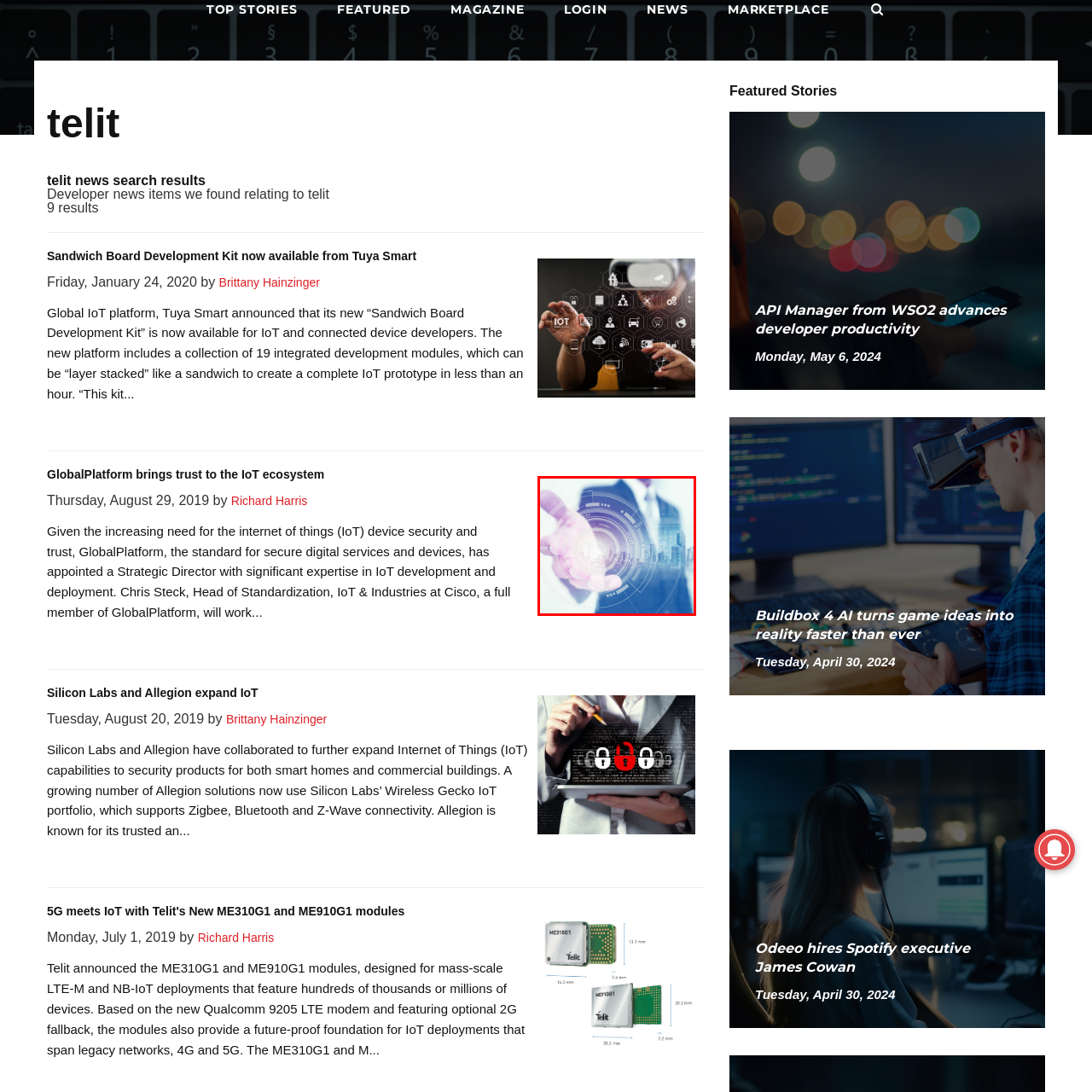Provide a comprehensive description of the image located within the red boundary.

The image depicts a business professional extending their hand, symbolizing innovation and collaboration in the tech industry. The background features a futuristic, digital overlay that blends with a cityscape, emphasizing the integration of technology in urban environments. This visual metaphor highlights themes of connectivity and advancement, relevant to discussions around the Internet of Things (IoT) and smart solutions. It aligns with the notion of partnerships and the evolving landscape of technology, particularly in relation to recent developments in IoT solutions like Telit’s ME310G1 and ME910G1 modules, which are designed to revolutionize connectivity across various networks.